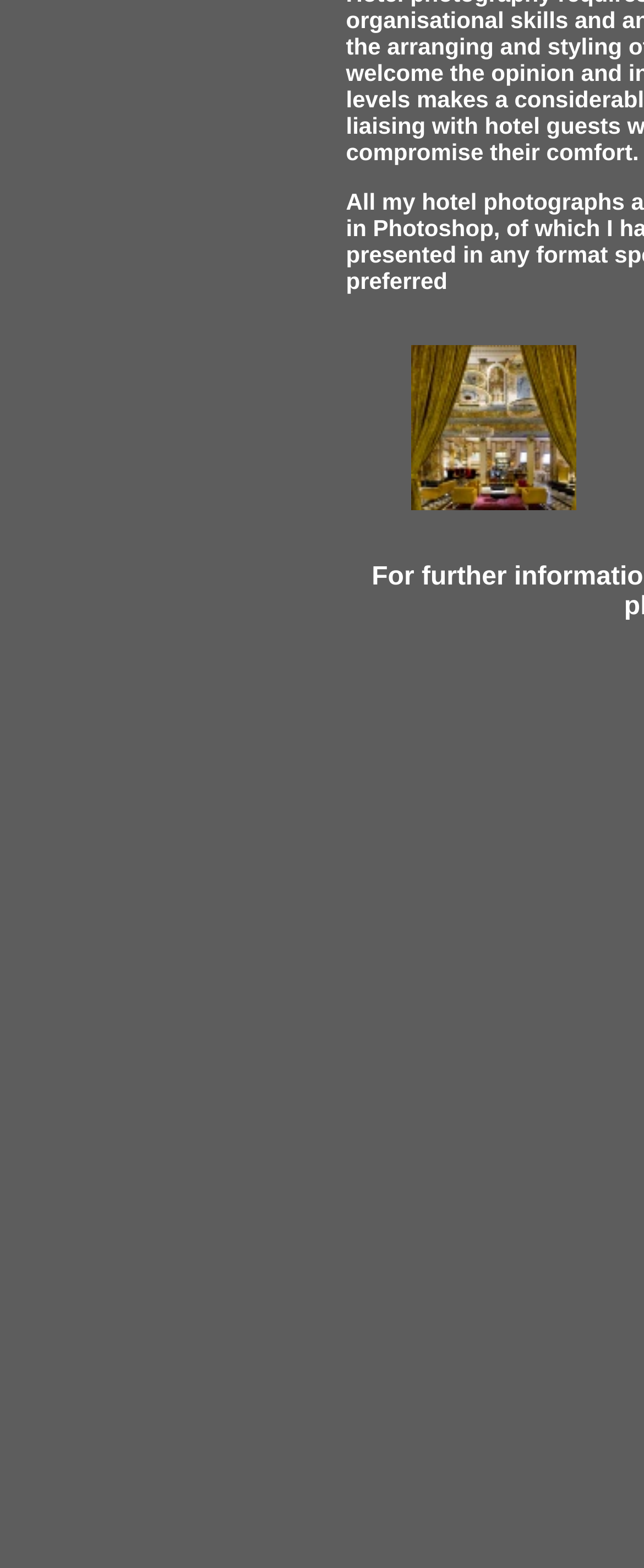What type of products are mentioned on this webpage?
Look at the image and construct a detailed response to the question.

Based on the text content of the webpage, I can see that there are mentions of Rolex, Panerai, Rado, Breitling, and Hublot, which are all luxury watch brands. Additionally, there are links to 'replica watch', 'uk replica watches', and 'fake watches', which further suggests that the webpage is related to watches.